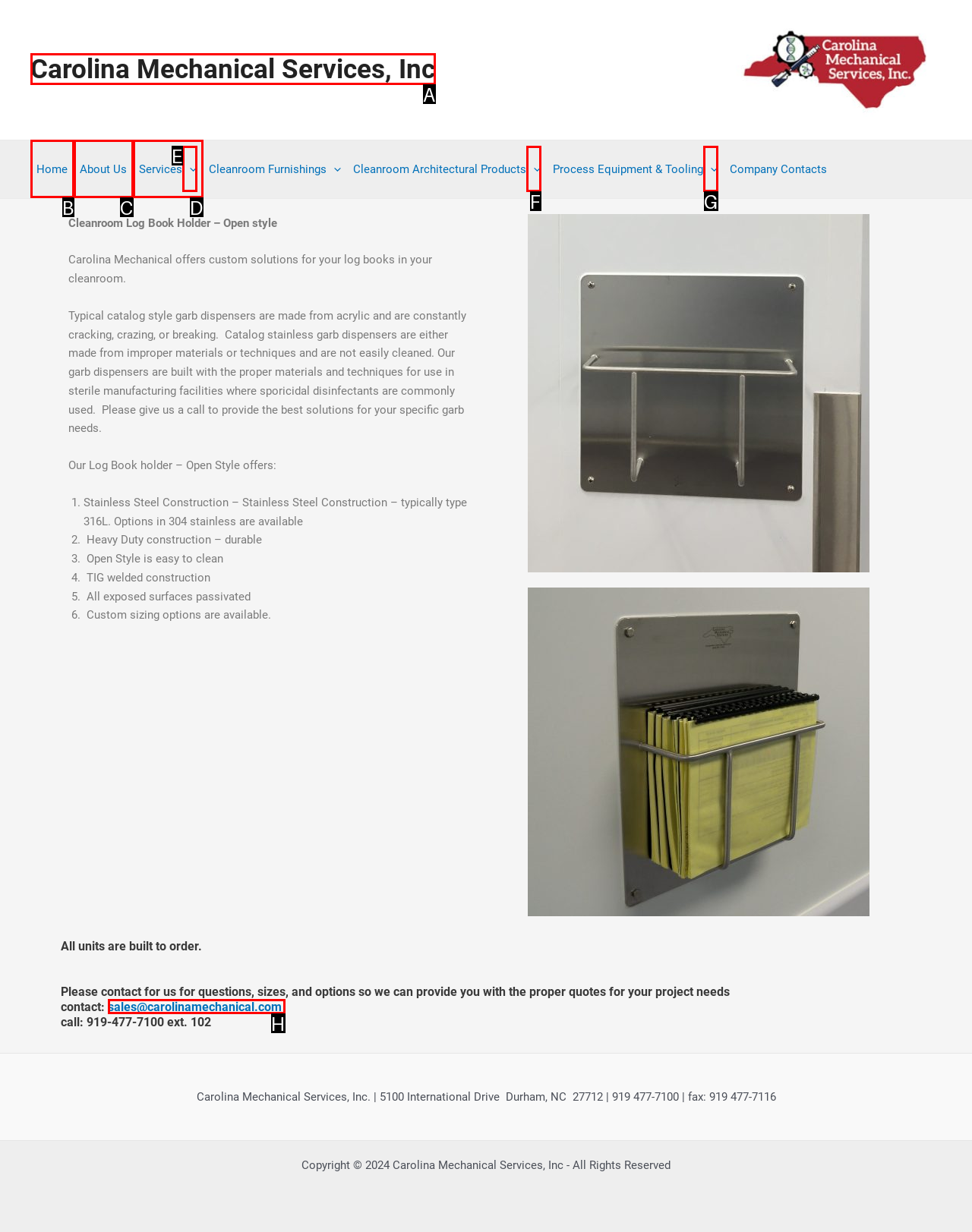Choose the UI element you need to click to carry out the task: Click Contact sales@carolinamechanical.com.
Respond with the corresponding option's letter.

H